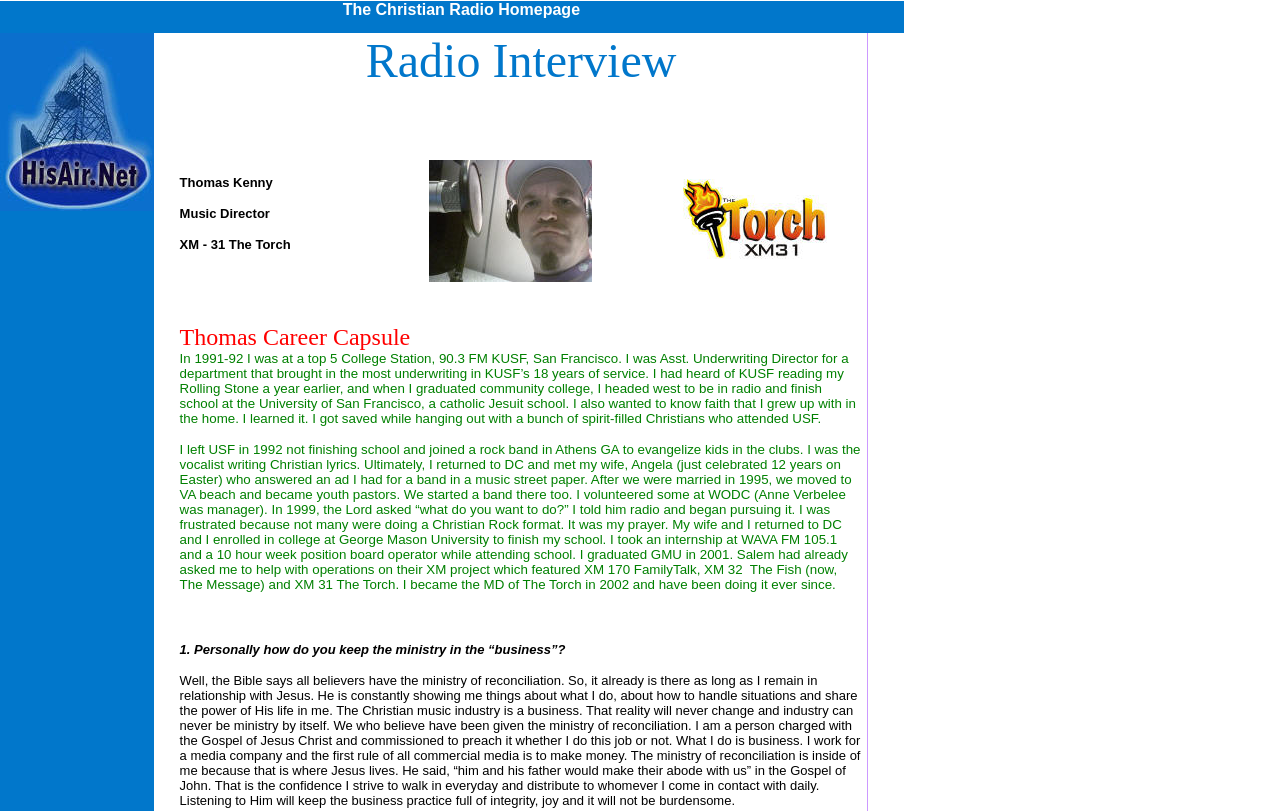What is the main theme of this webpage?
Give a single word or phrase answer based on the content of the image.

Christian Radio